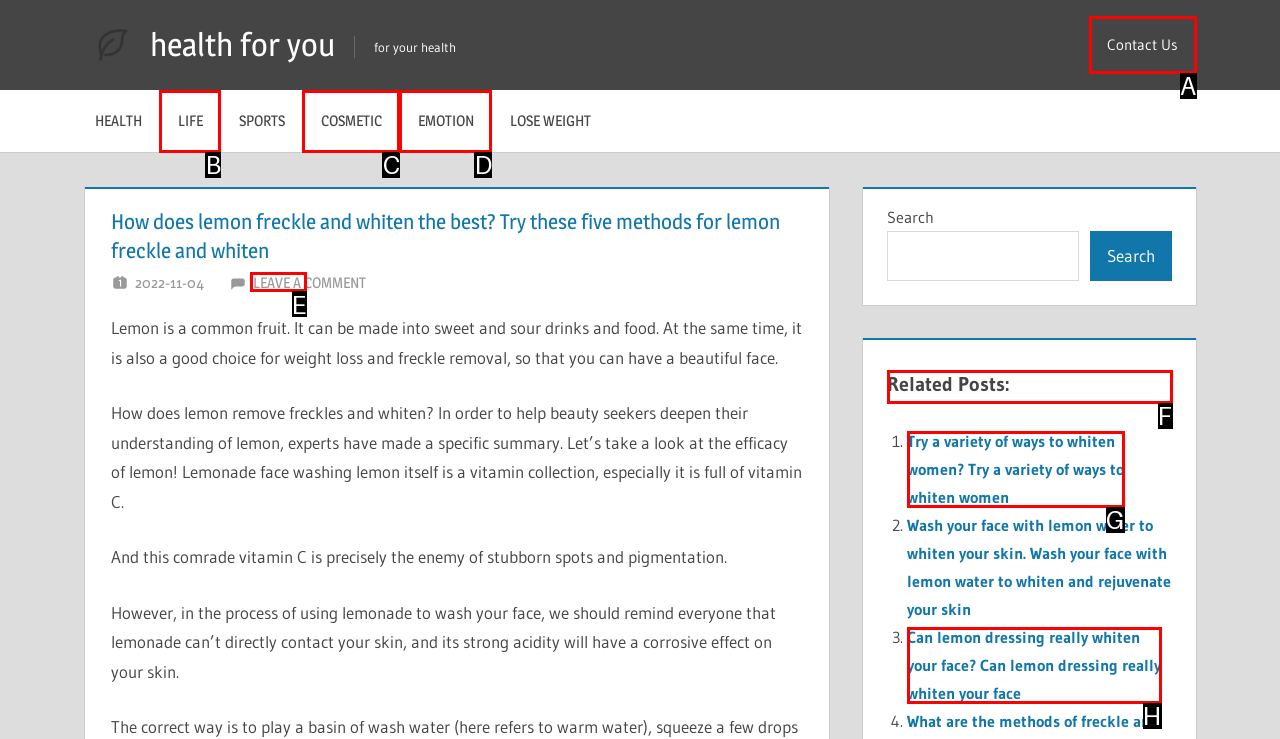Determine the appropriate lettered choice for the task: Check the 'Related Posts'. Reply with the correct letter.

F